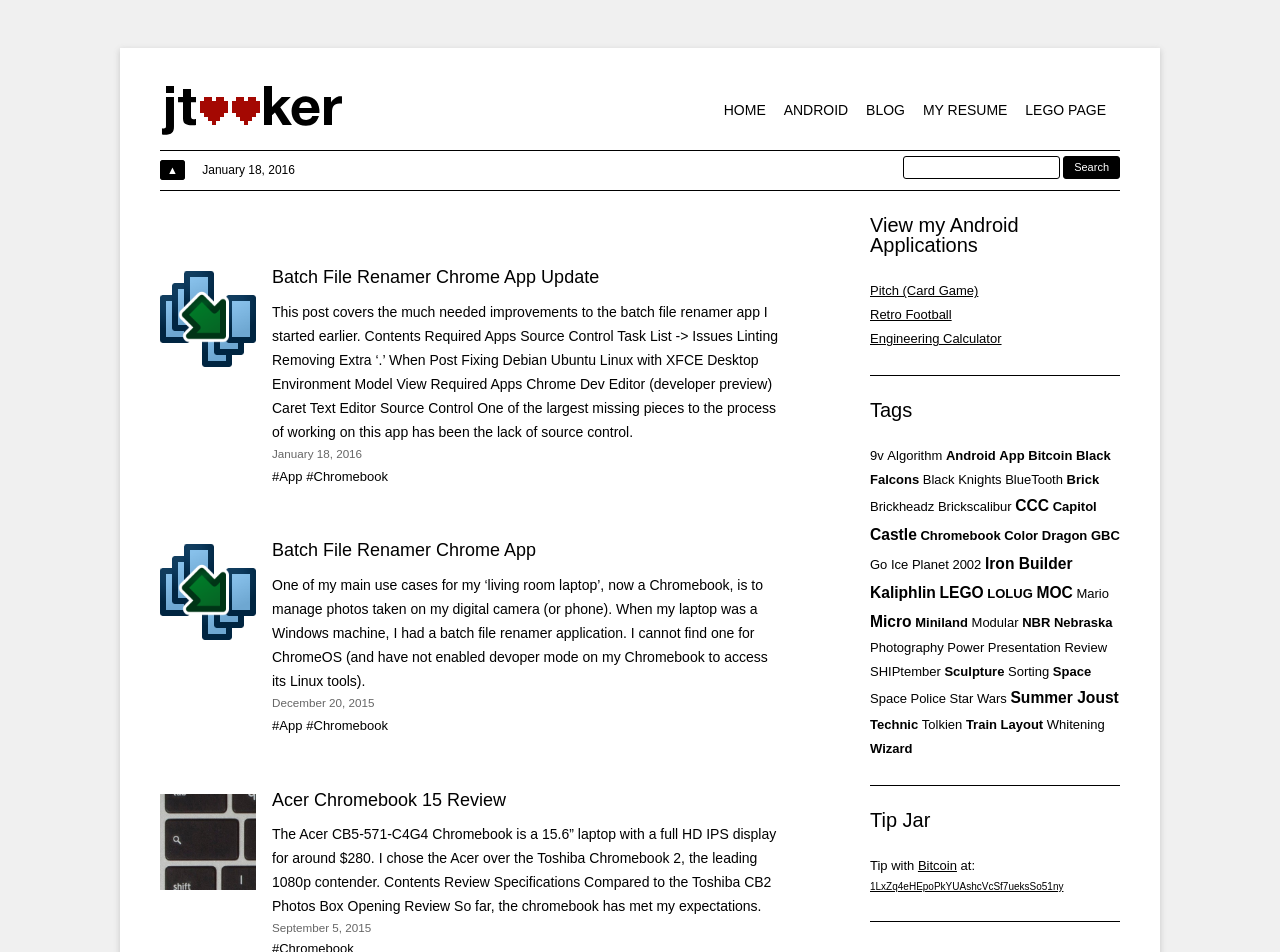What is the category of the tag 'Castle'?
Please respond to the question with a detailed and well-explained answer.

The question is asking about the category of the tag 'Castle', which can be inferred from the surrounding tags and links related to LEGO, such as 'LEGO', 'Brick', 'Brickheadz', etc.